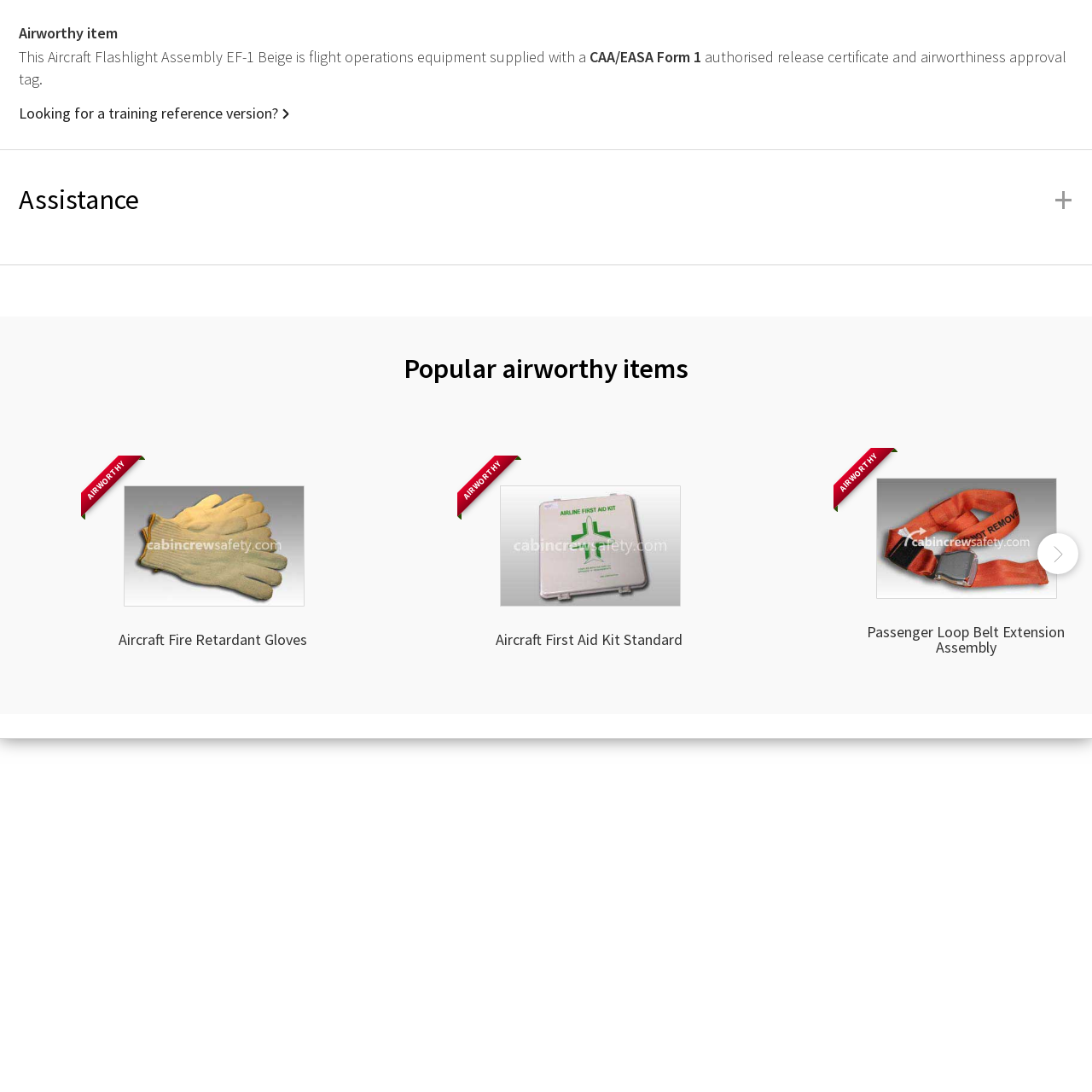What type of operations do the gloves support?
Inspect the image indicated by the red outline and answer the question with a single word or short phrase.

Aviation operations